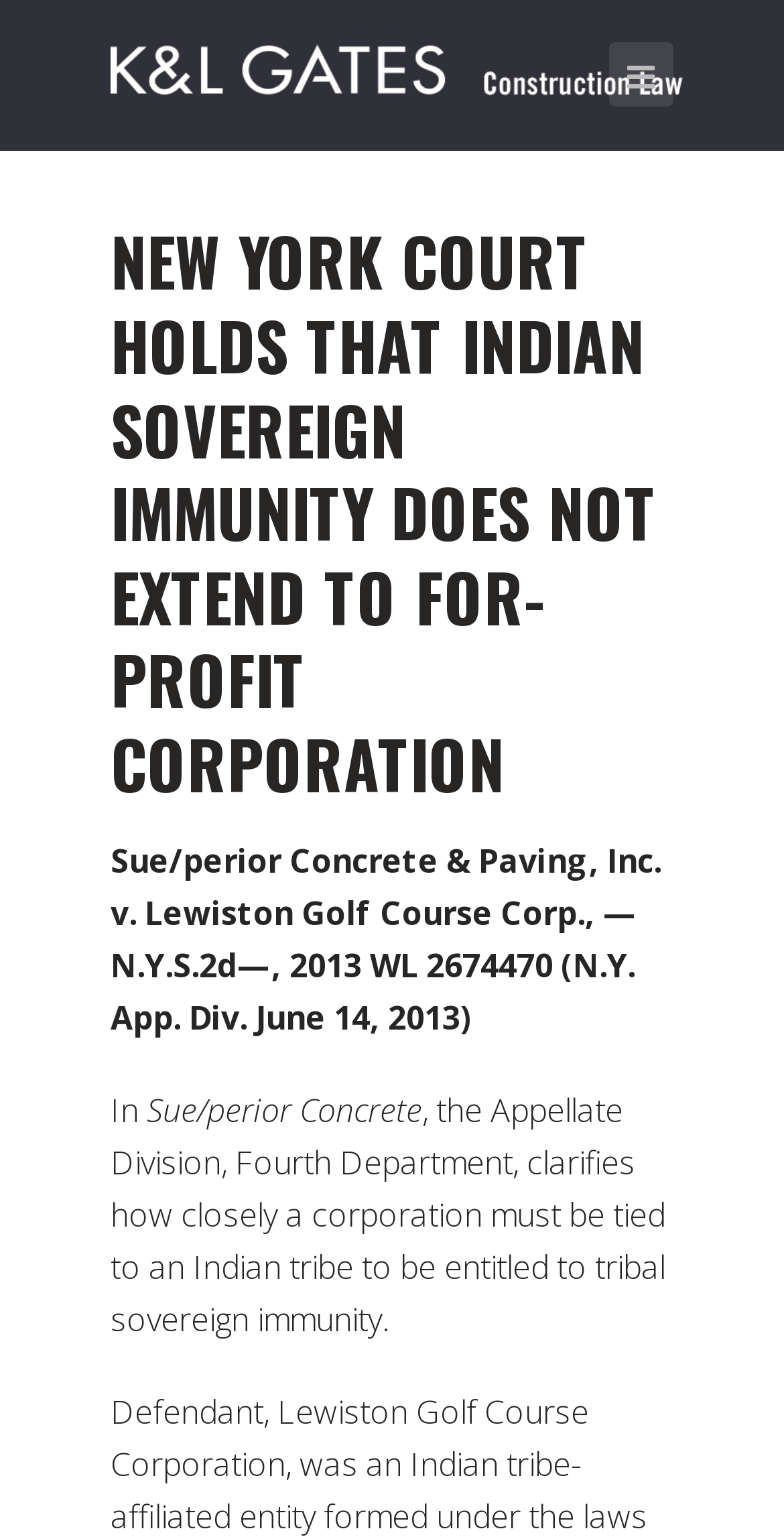Write a detailed summary of the webpage.

The webpage appears to be a blog post or article about a court case related to construction law. At the top, there is a header with the title "NEW YORK COURT HOLDS THAT INDIAN SOVEREIGN IMMUNITY DOES NOT EXTEND TO FOR-PROFIT CORPORATION" in a prominent font size. Below the title, there are two links: "Construction Law" on the left and a social media sharing icon on the right.

The main content of the article starts with a citation "Sue/perior Concrete & Paving, Inc. v. Lewiston Golf Course Corp., — N.Y.S.2d—, 2013 WL 2674470 (N.Y. App. Div. June 14, 2013)" which spans about two-thirds of the page width. Following this citation, there is a brief summary of the court case, which explains how the Appellate Division, Fourth Department, clarifies the conditions for a corporation to be entitled to tribal sovereign immunity.